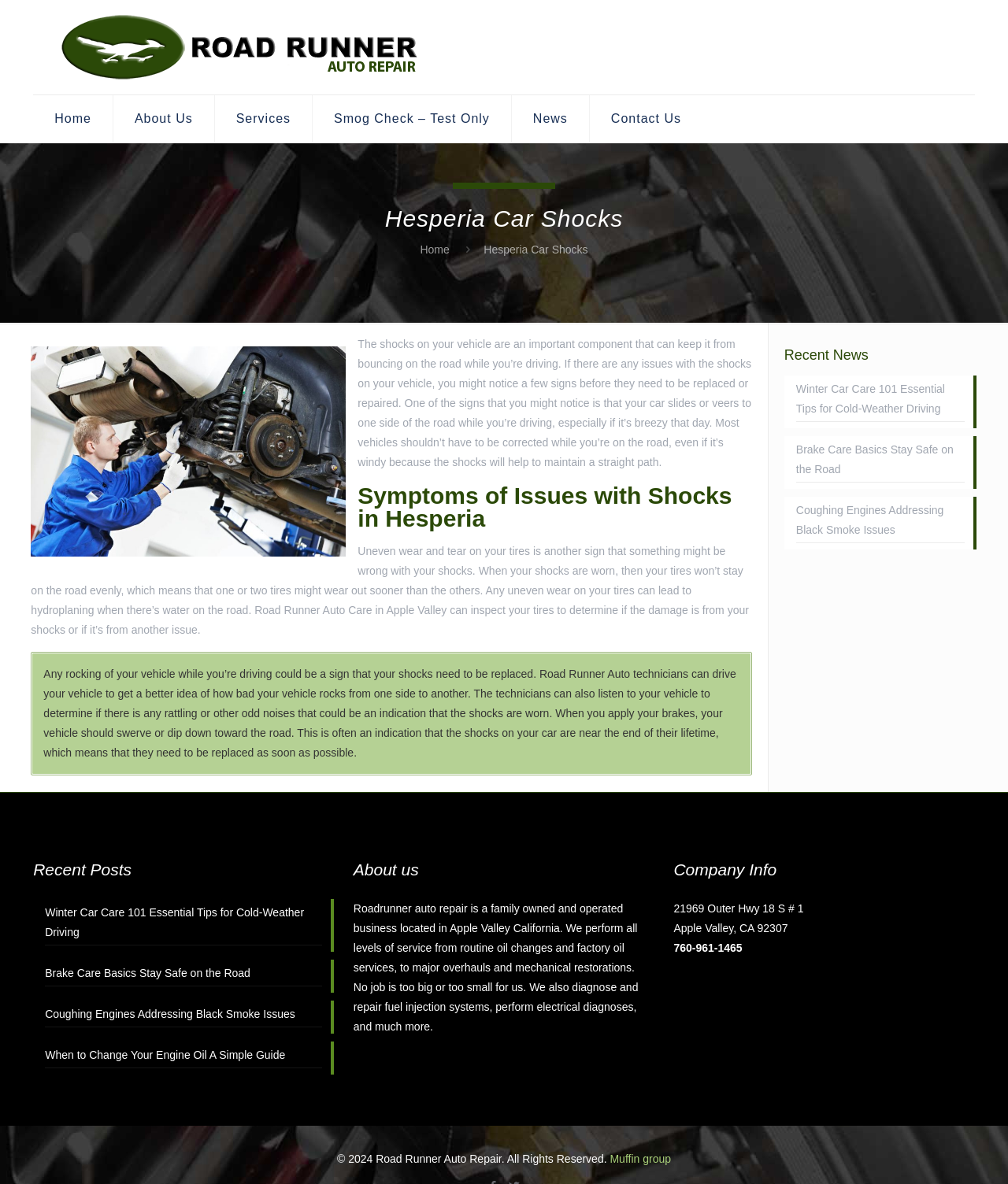Please determine the bounding box coordinates of the element to click on in order to accomplish the following task: "Call the phone number". Ensure the coordinates are four float numbers ranging from 0 to 1, i.e., [left, top, right, bottom].

[0.668, 0.795, 0.736, 0.806]